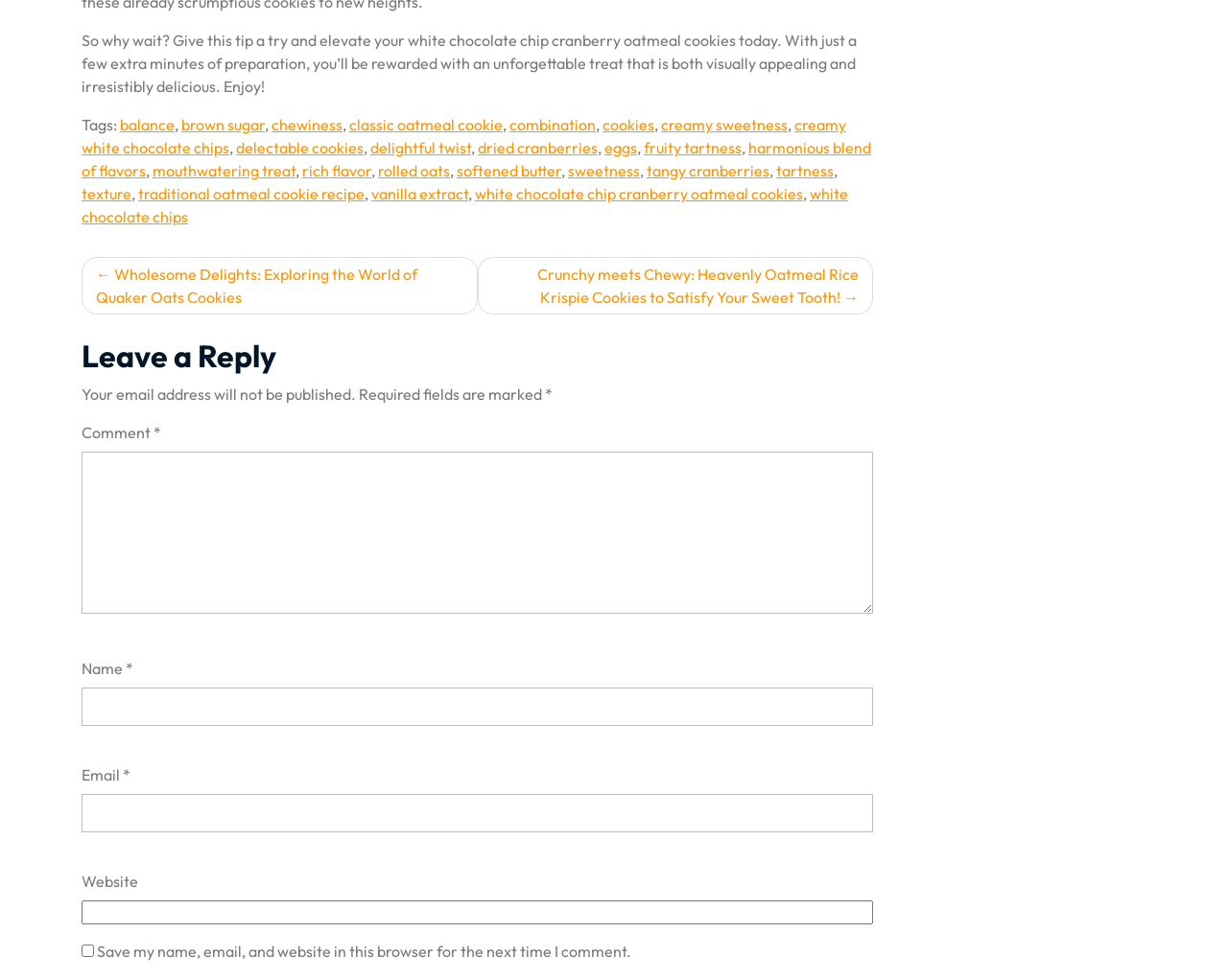Please identify the bounding box coordinates of the element's region that I should click in order to complete the following instruction: "Enter your comment". The bounding box coordinates consist of four float numbers between 0 and 1, i.e., [left, top, right, bottom].

[0.066, 0.46, 0.711, 0.626]